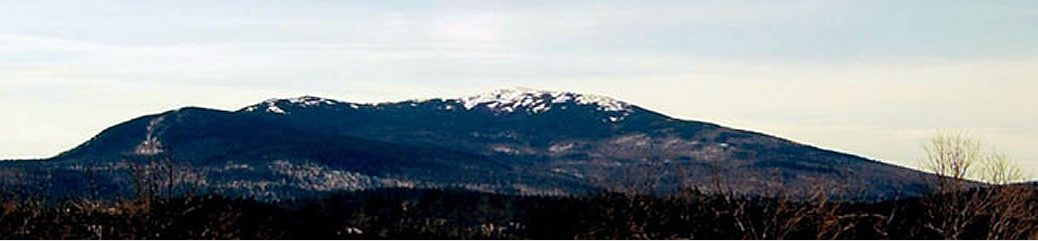What is the atmosphere of the scene?
Give a detailed explanation using the information visible in the image.

The caption describes the scene as having a serene and reflective atmosphere, which implies that the image conveys a sense of calmness and contemplation.